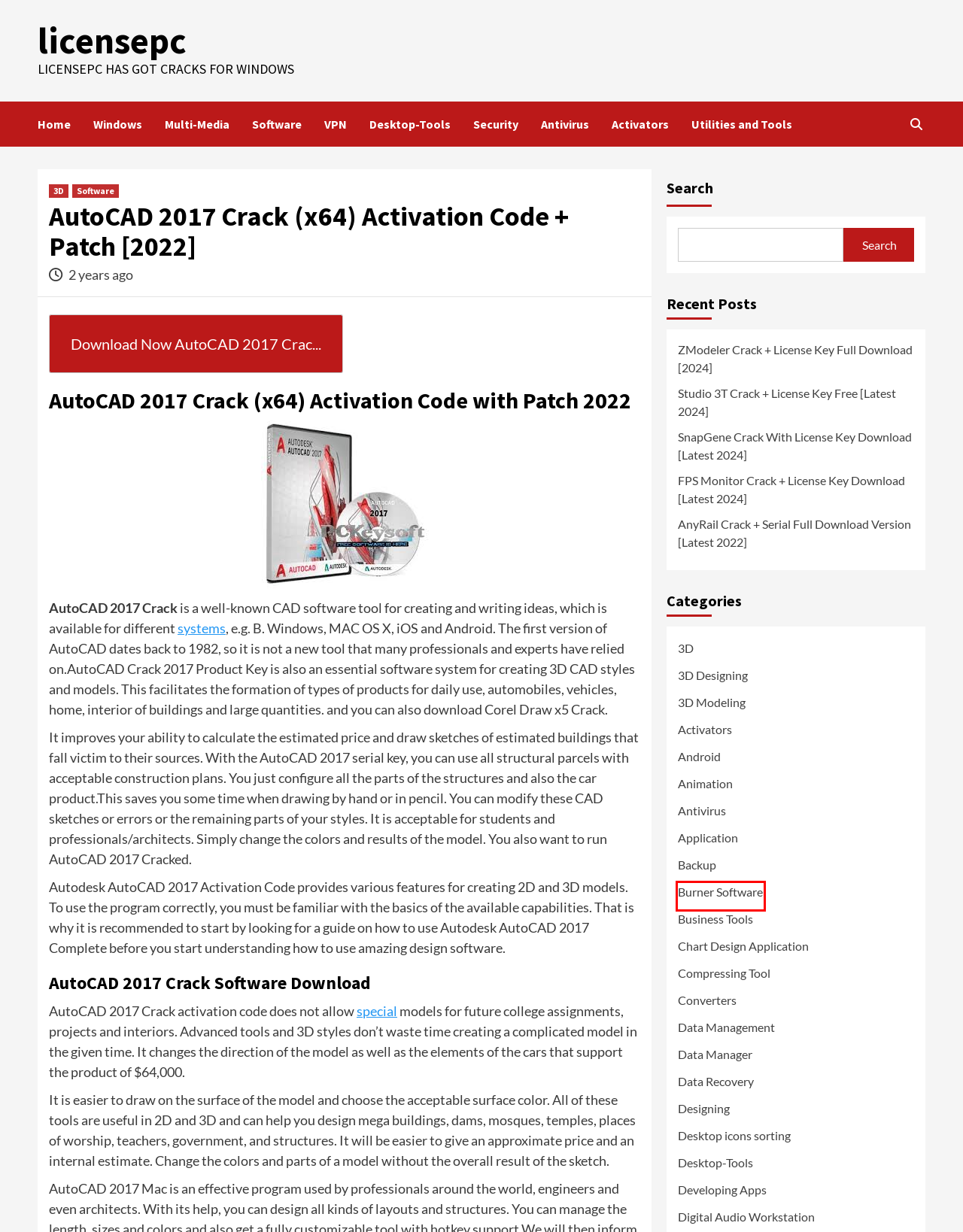Given a screenshot of a webpage with a red bounding box highlighting a UI element, determine which webpage description best matches the new webpage that appears after clicking the highlighted element. Here are the candidates:
A. Business Tools Archives - licensepc
B. Burner Software Archives - licensepc
C. October 2022 - licensepc
D. Desktop icons sorting Archives - licensepc
E. Converters Archives - licensepc
F. licensepc Portable software Download for USB, Portable, and Cloud drives
G. Utilities and Tools Archives - licensepc
H. Developing Apps Archives - licensepc

B